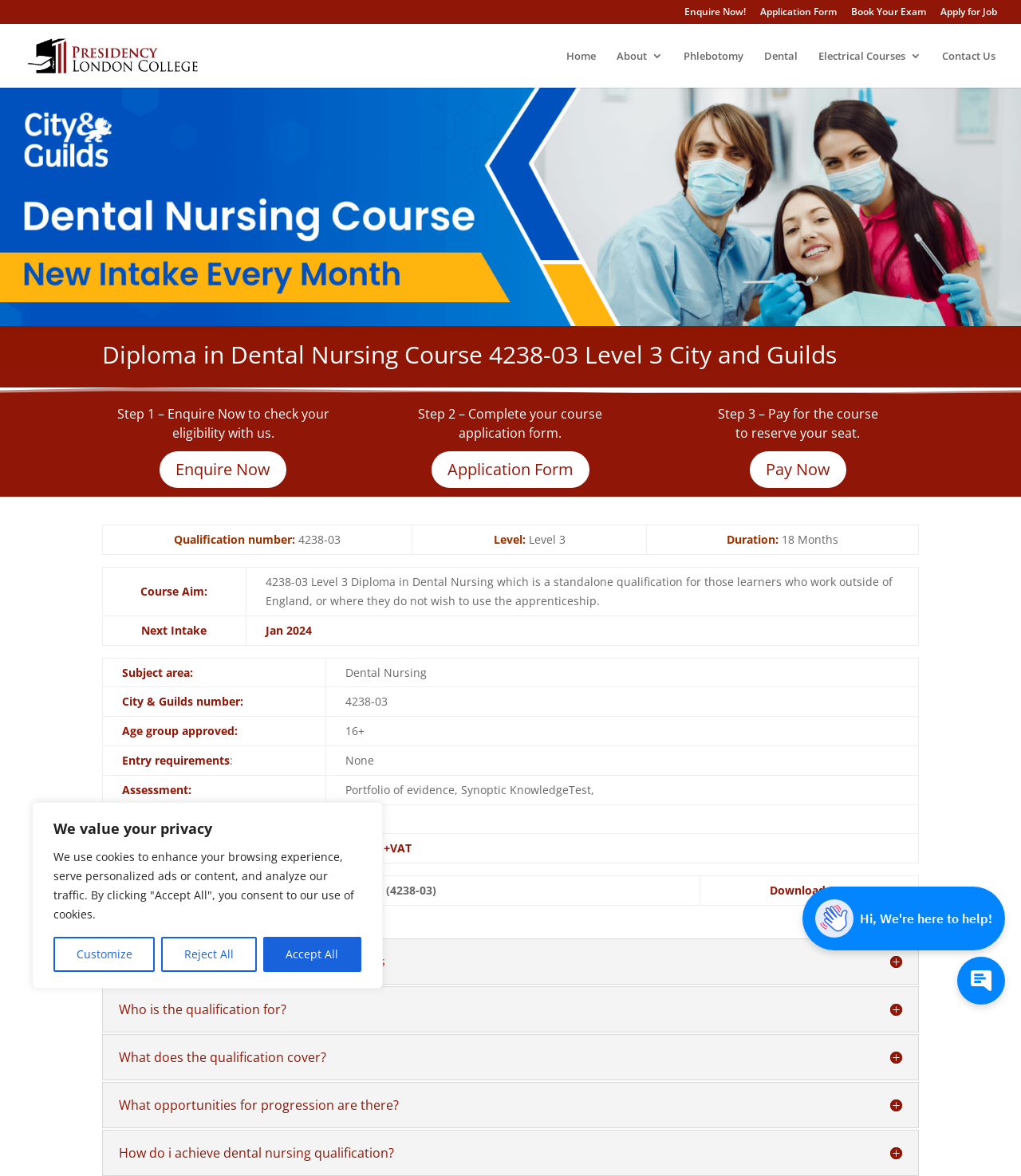Locate the bounding box coordinates of the clickable region to complete the following instruction: "Download the course PDF."

[0.754, 0.751, 0.809, 0.763]